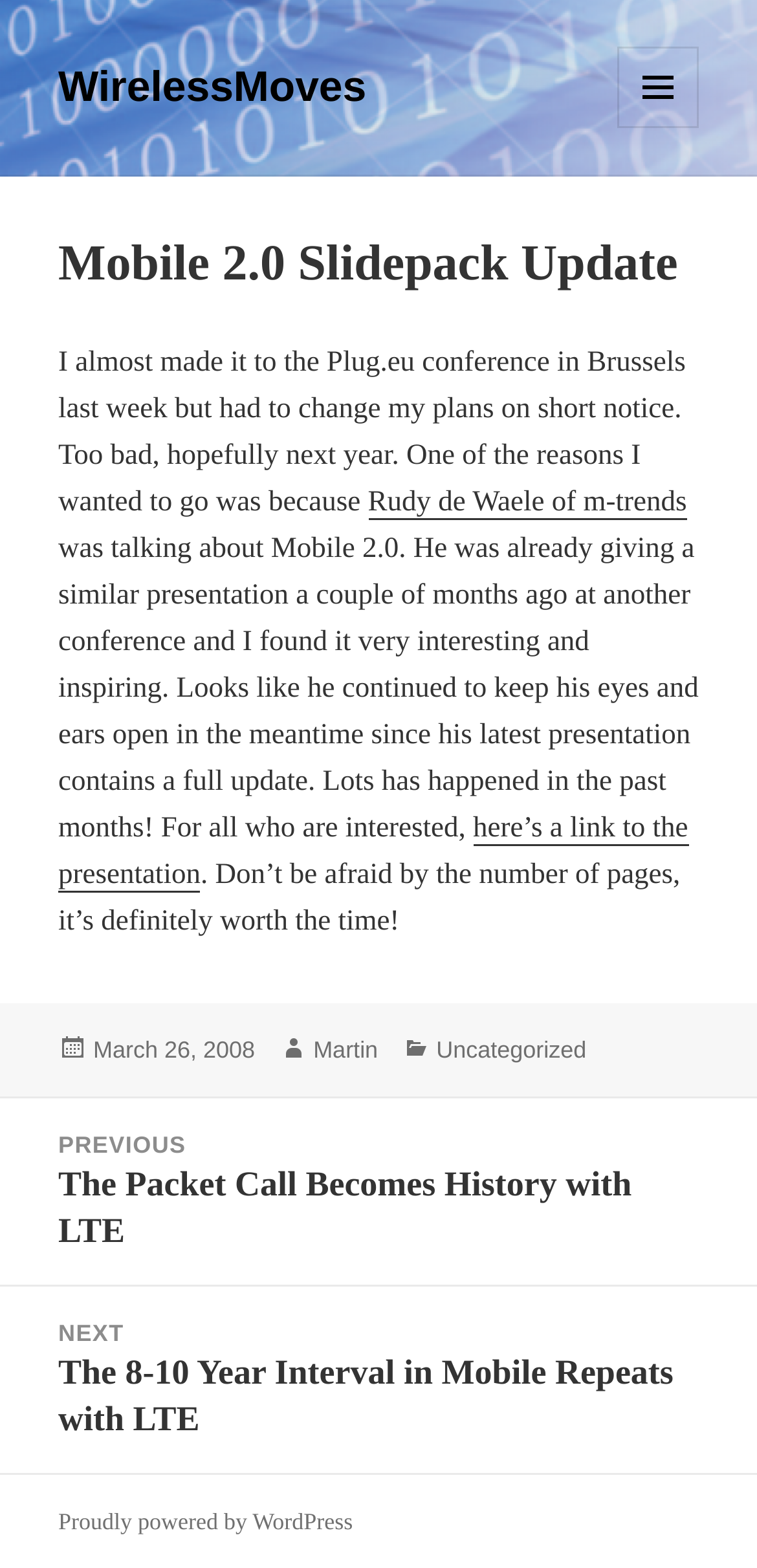What is the topic of the article?
Look at the image and respond to the question as thoroughly as possible.

I found the topic of the article by looking at the heading of the article, which says 'Mobile 2.0 Slidepack Update', and also by reading the content of the article, which mentions 'Mobile 2.0' several times.